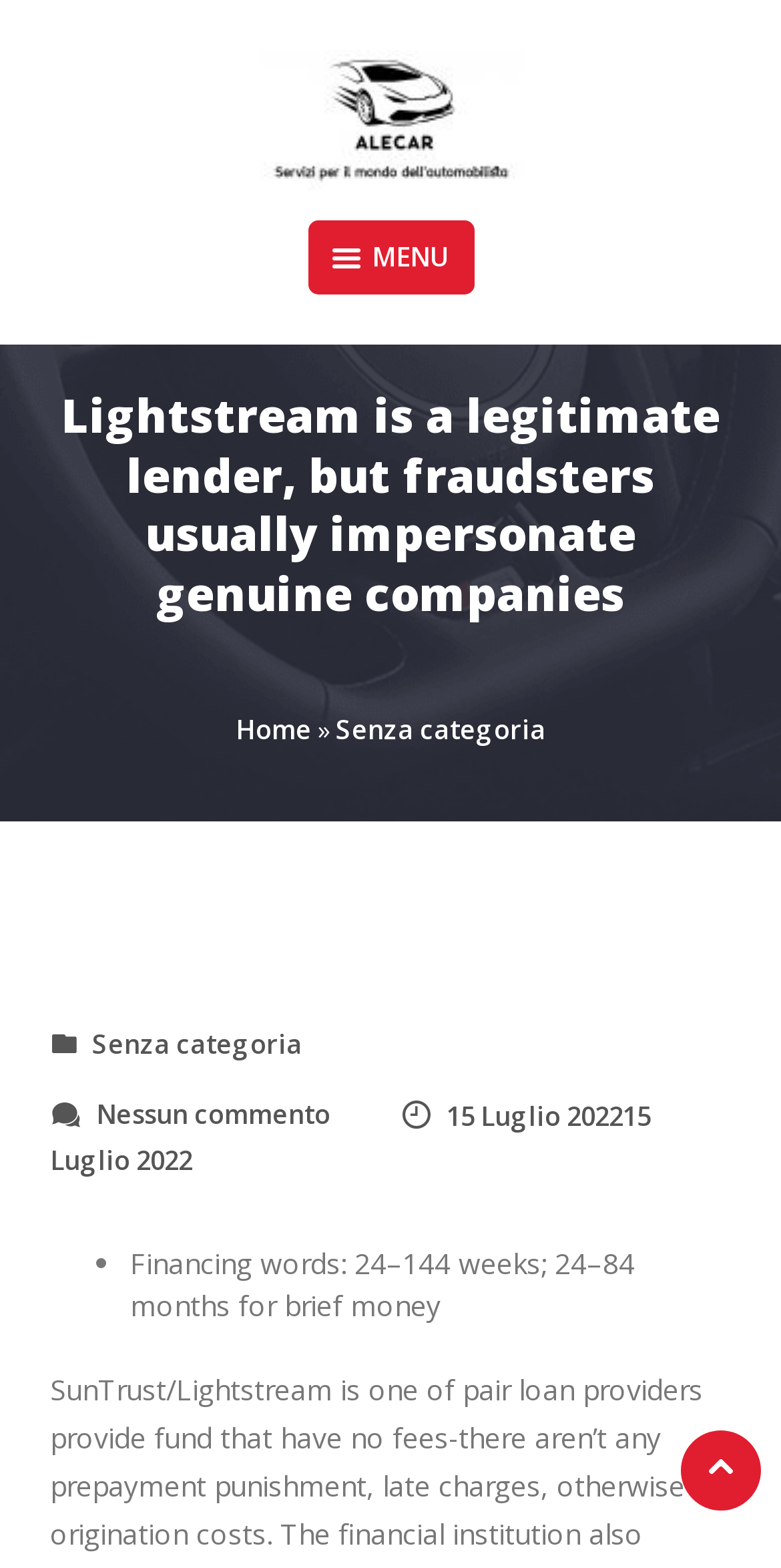Identify the bounding box coordinates of the region that should be clicked to execute the following instruction: "Open the MENU".

[0.394, 0.141, 0.606, 0.188]